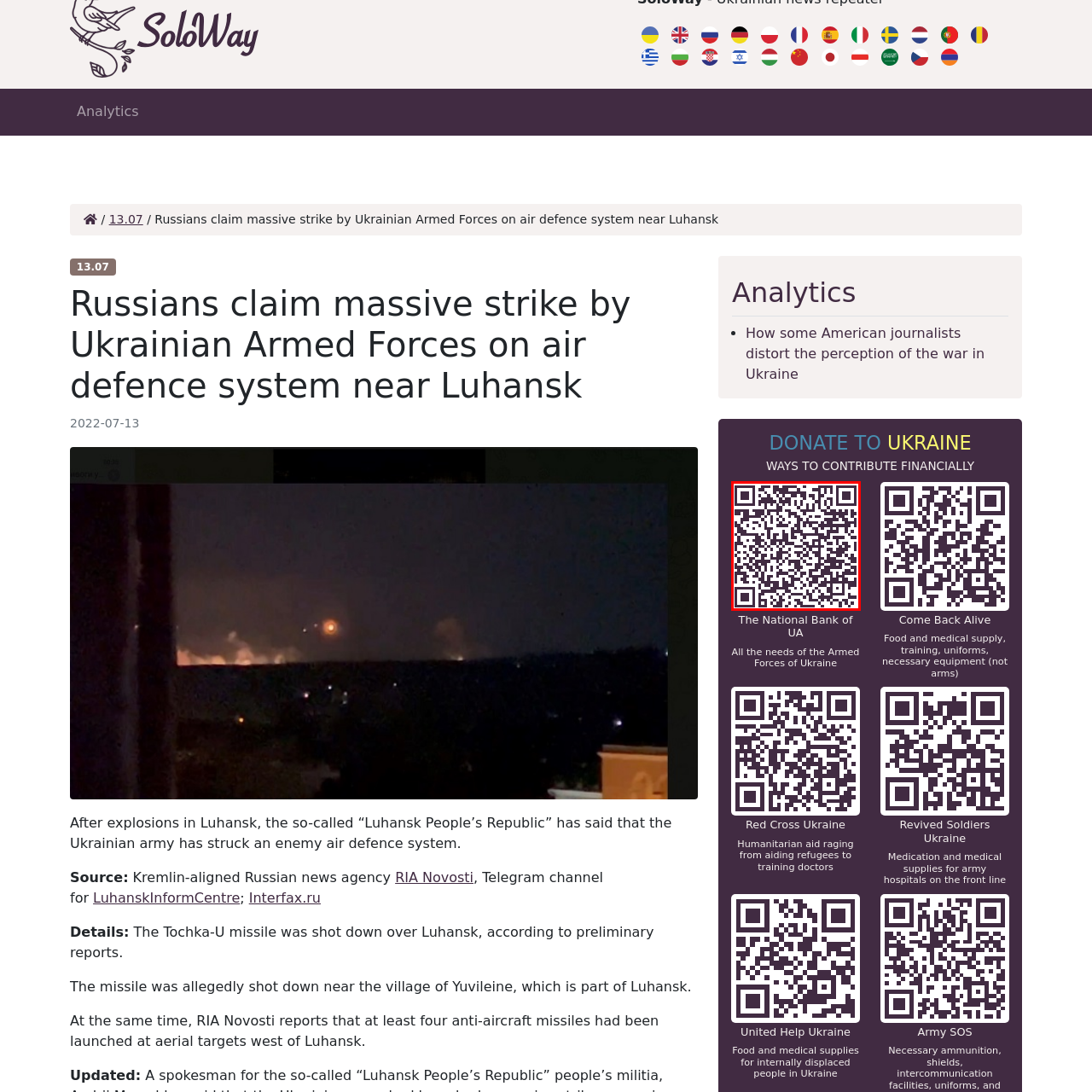What institution is featured in the image?
Pay attention to the image part enclosed by the red bounding box and answer the question using a single word or a short phrase.

The National Bank of UA